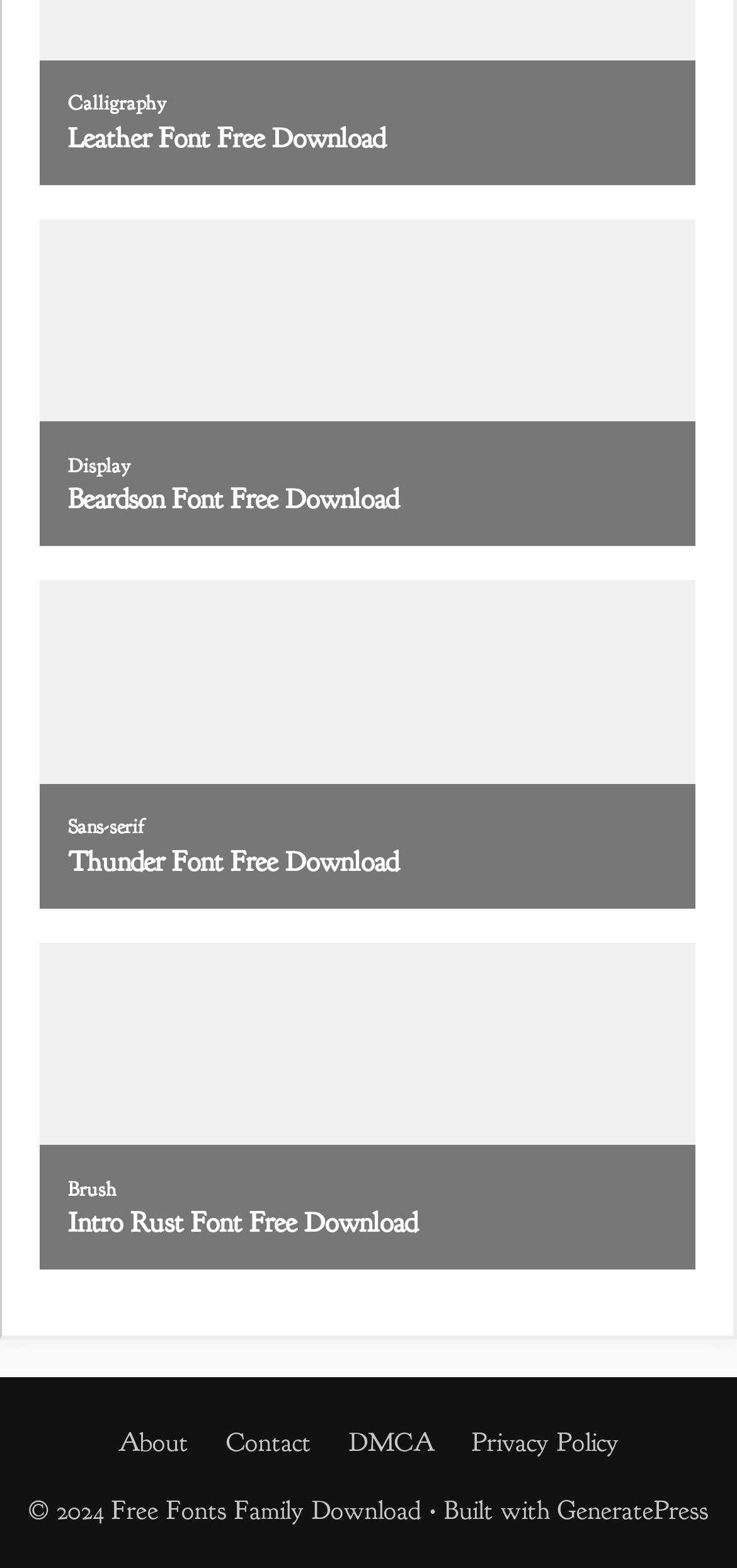Locate the bounding box of the UI element described by: "Intro Rust Font Free Download" in the given webpage screenshot.

[0.092, 0.77, 0.905, 0.792]